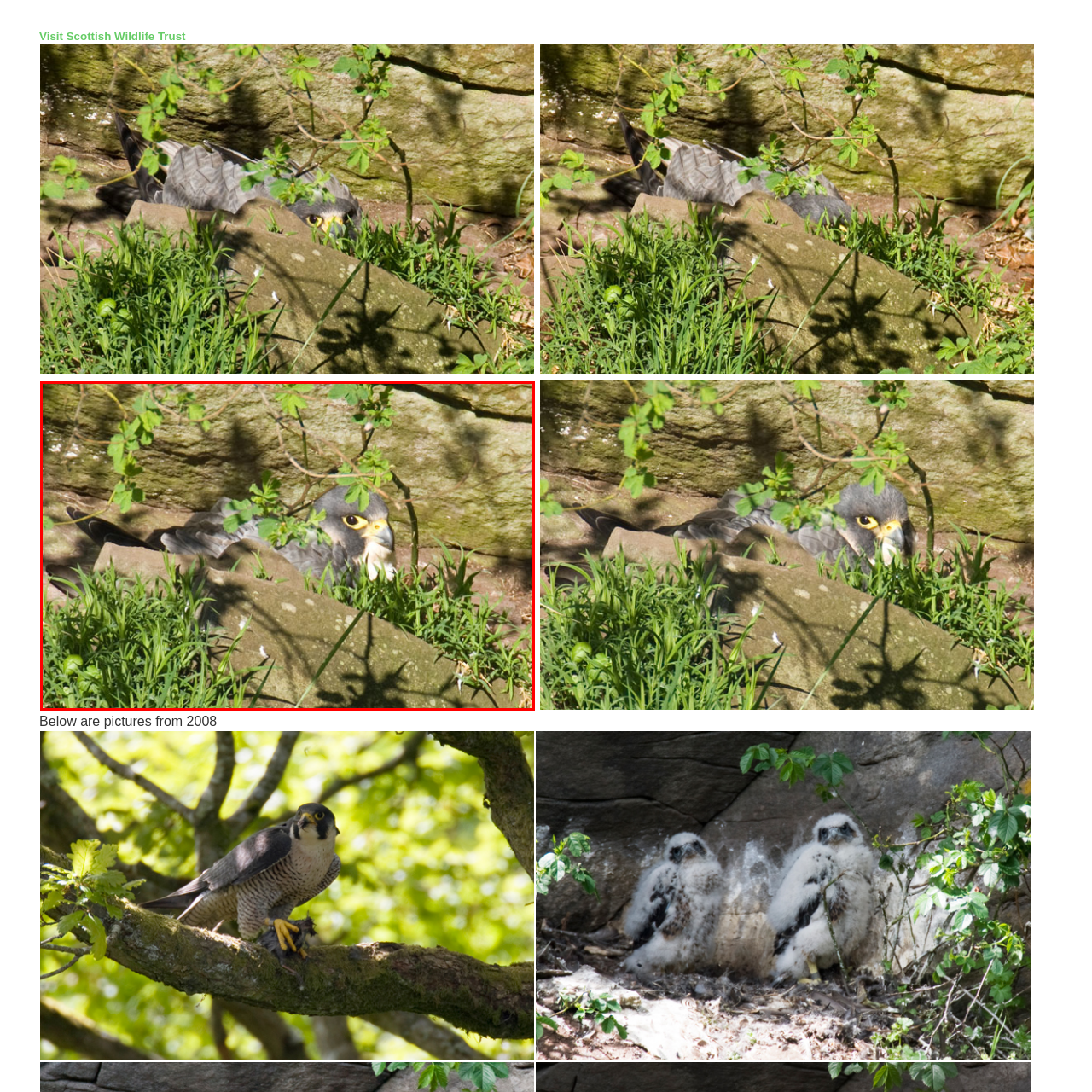Give a thorough and detailed explanation of the image enclosed by the red border.

A striking image depicting a falcon resting on a bed of green grass, partially hidden among stones and foliage. The bird, with its distinctive gray feathers and vibrant yellow beak, is captured in a moment of stillness, perfectly blending into the natural surroundings while showcasing its keen, watchful eyes. Sunlight filters through the greenery, casting soft shadows on the ground, enhancing the tranquil yet alert demeanor of the falcon. This scene beautifully encapsulates the serene beauty of wildlife, evoking a sense of connection to nature.